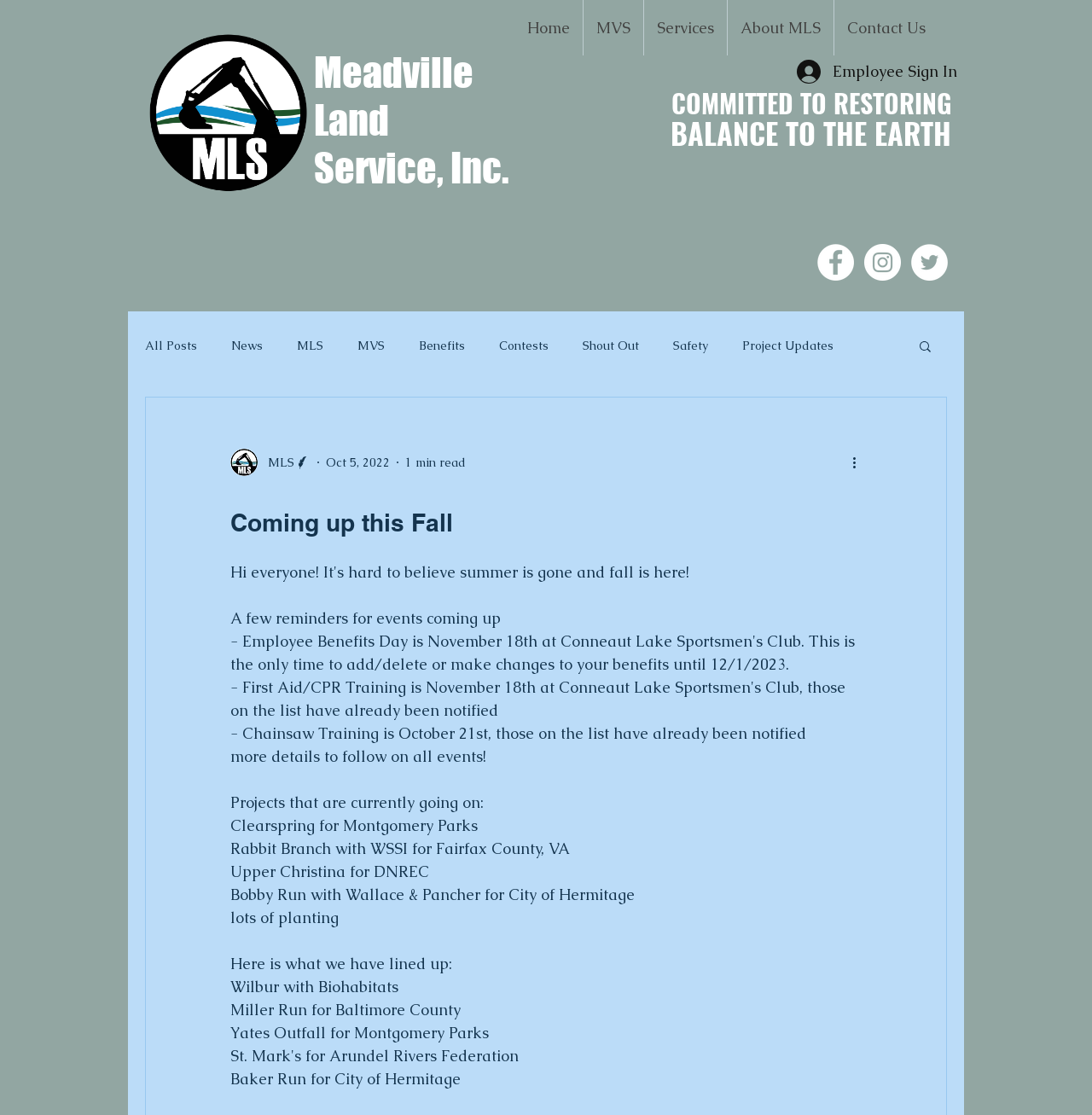Locate the bounding box for the described UI element: "About Us". Ensure the coordinates are four float numbers between 0 and 1, formatted as [left, top, right, bottom].

None